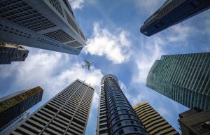What is symbolized by the passenger plane in the image?
Based on the image, give a one-word or short phrase answer.

bustling connectivity